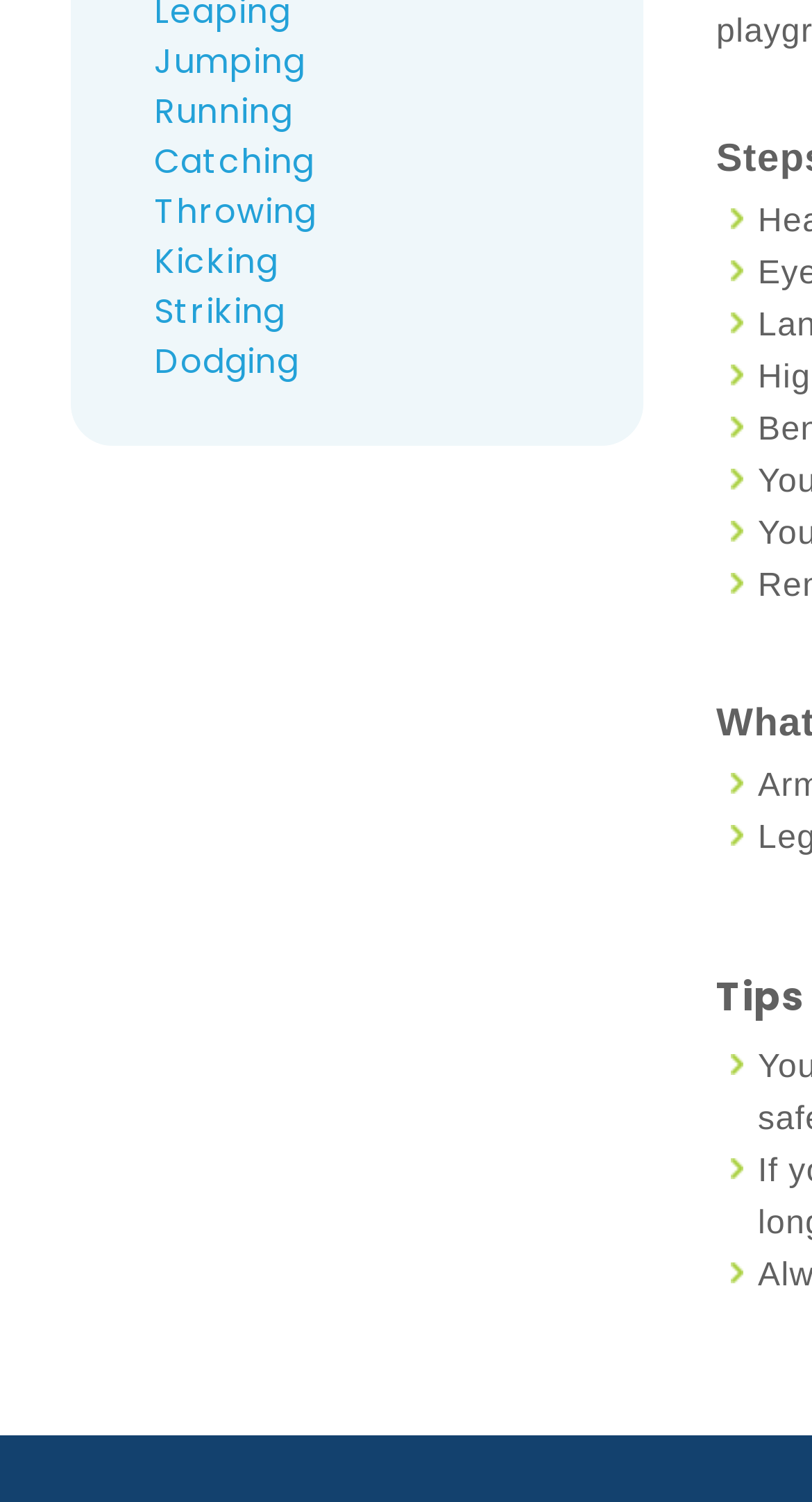From the element description View More, predict the bounding box coordinates of the UI element. The coordinates must be specified in the format (top-left x, top-left y, bottom-right x, bottom-right y) and should be within the 0 to 1 range.

None